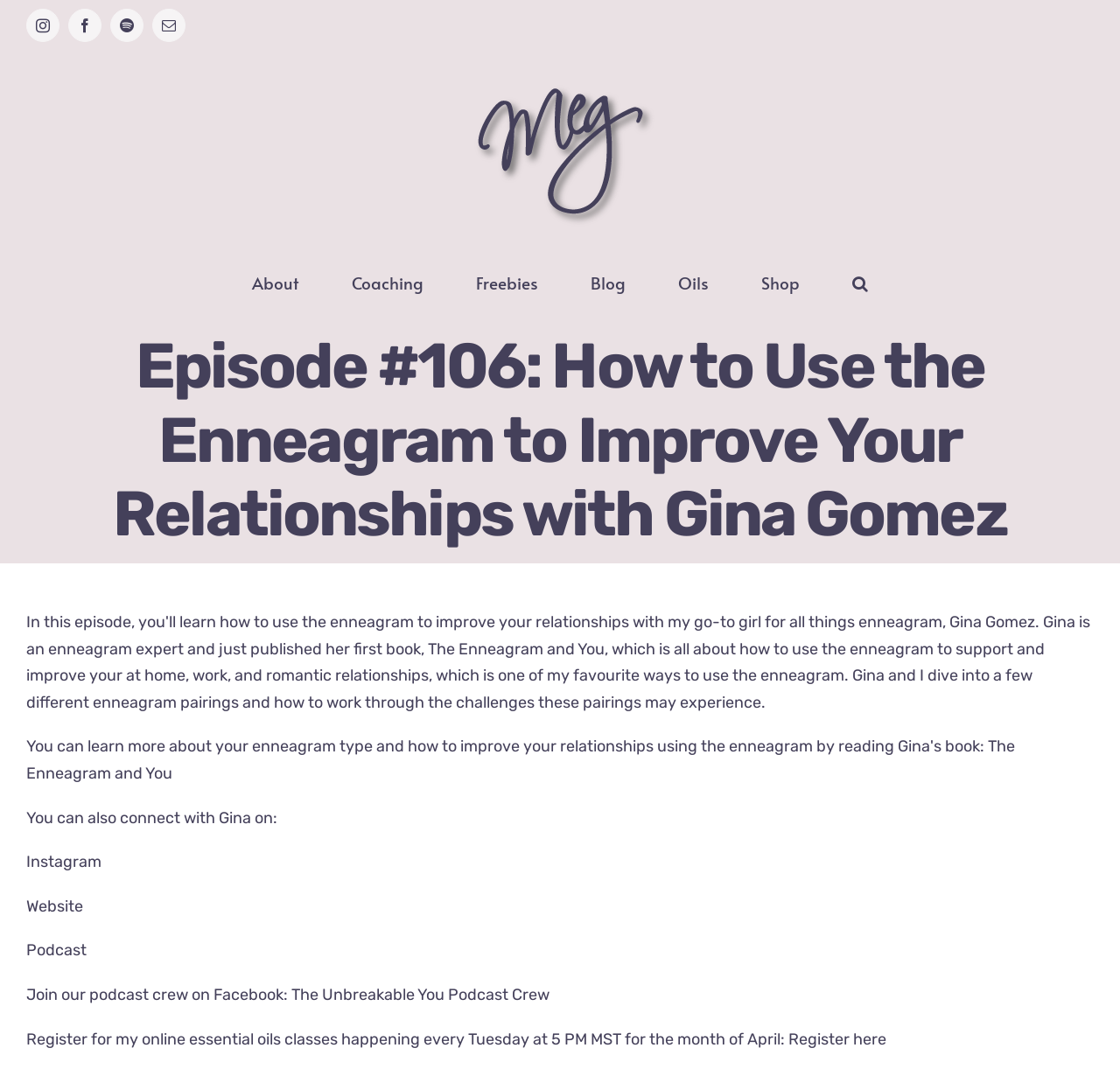Please identify the coordinates of the bounding box that should be clicked to fulfill this instruction: "Search something".

[0.761, 0.23, 0.775, 0.295]